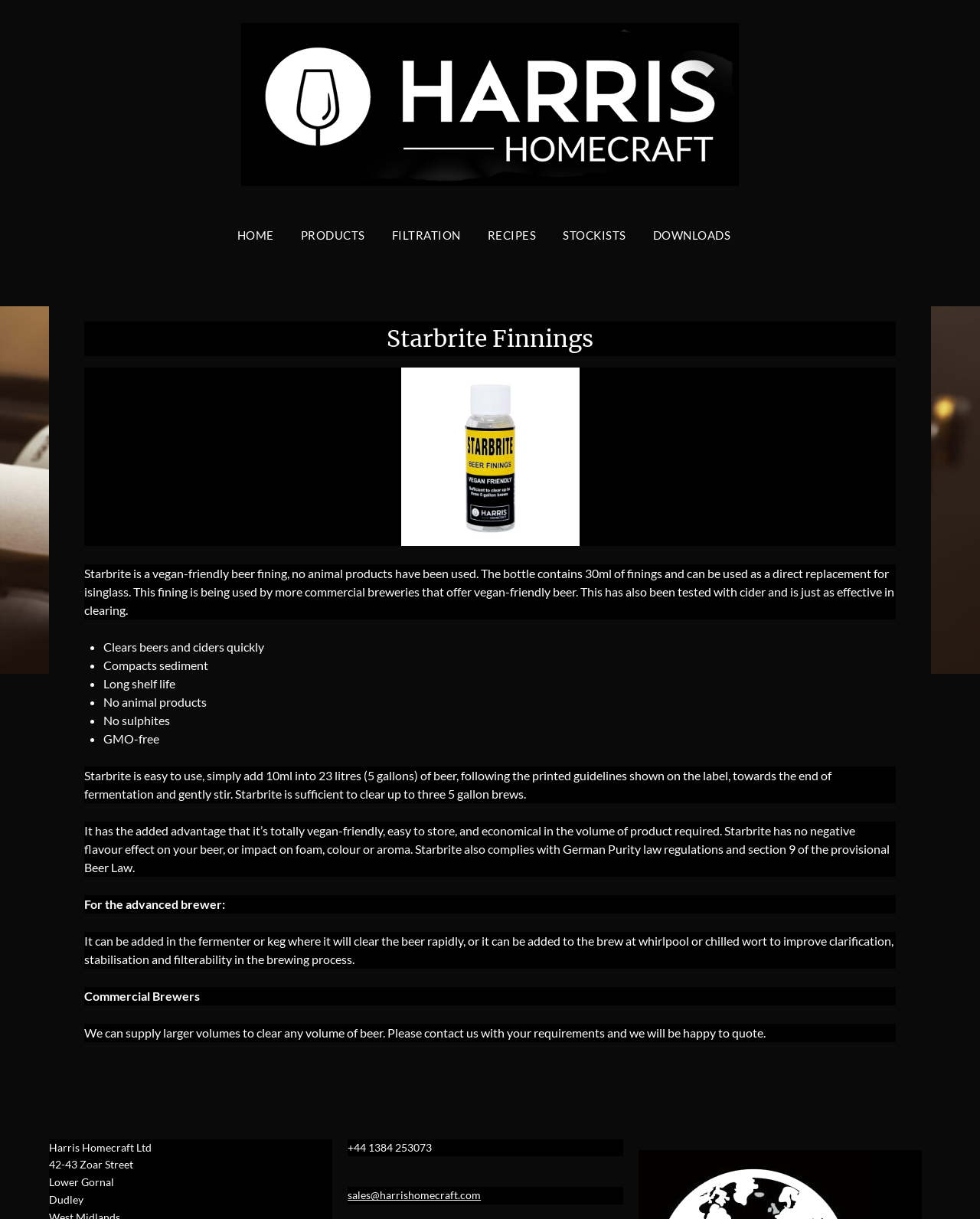Look at the image and answer the question in detail:
What is the purpose of Starbrite?

I found the answer by reading the text on the page, which describes Starbrite as a vegan-friendly beer fining that clears beers and ciders quickly. This is also listed as one of the benefits of using Starbrite.